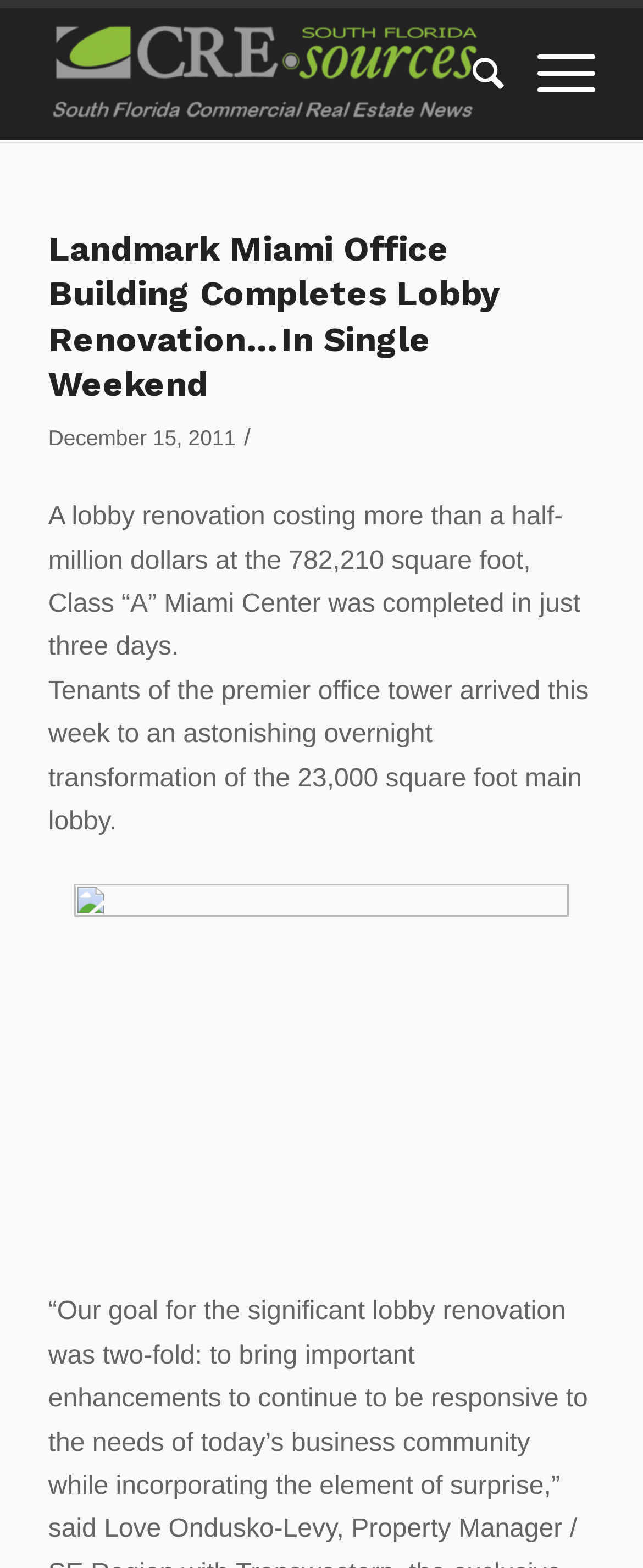Extract the bounding box coordinates for the HTML element that matches this description: "Menu Menu". The coordinates should be four float numbers between 0 and 1, i.e., [left, top, right, bottom].

[0.784, 0.005, 0.925, 0.089]